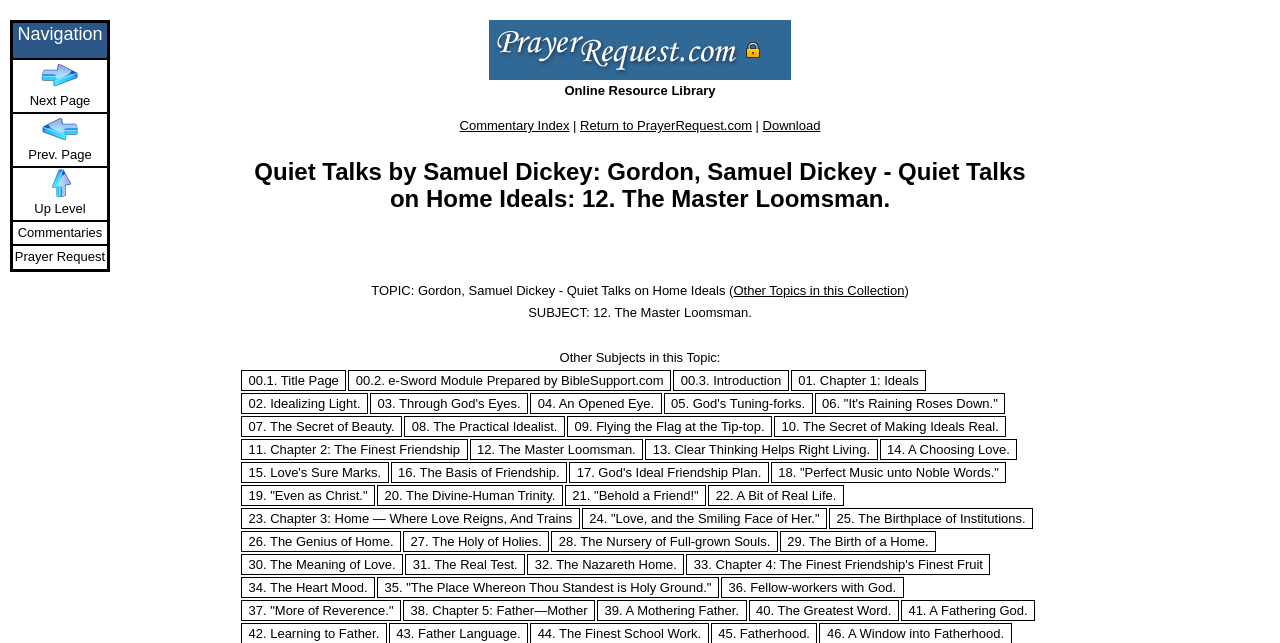Determine the bounding box coordinates in the format (top-left x, top-left y, bottom-right x, bottom-right y). Ensure all values are floating point numbers between 0 and 1. Identify the bounding box of the UI element described by: 07. The Secret of Beauty.

[0.188, 0.646, 0.314, 0.679]